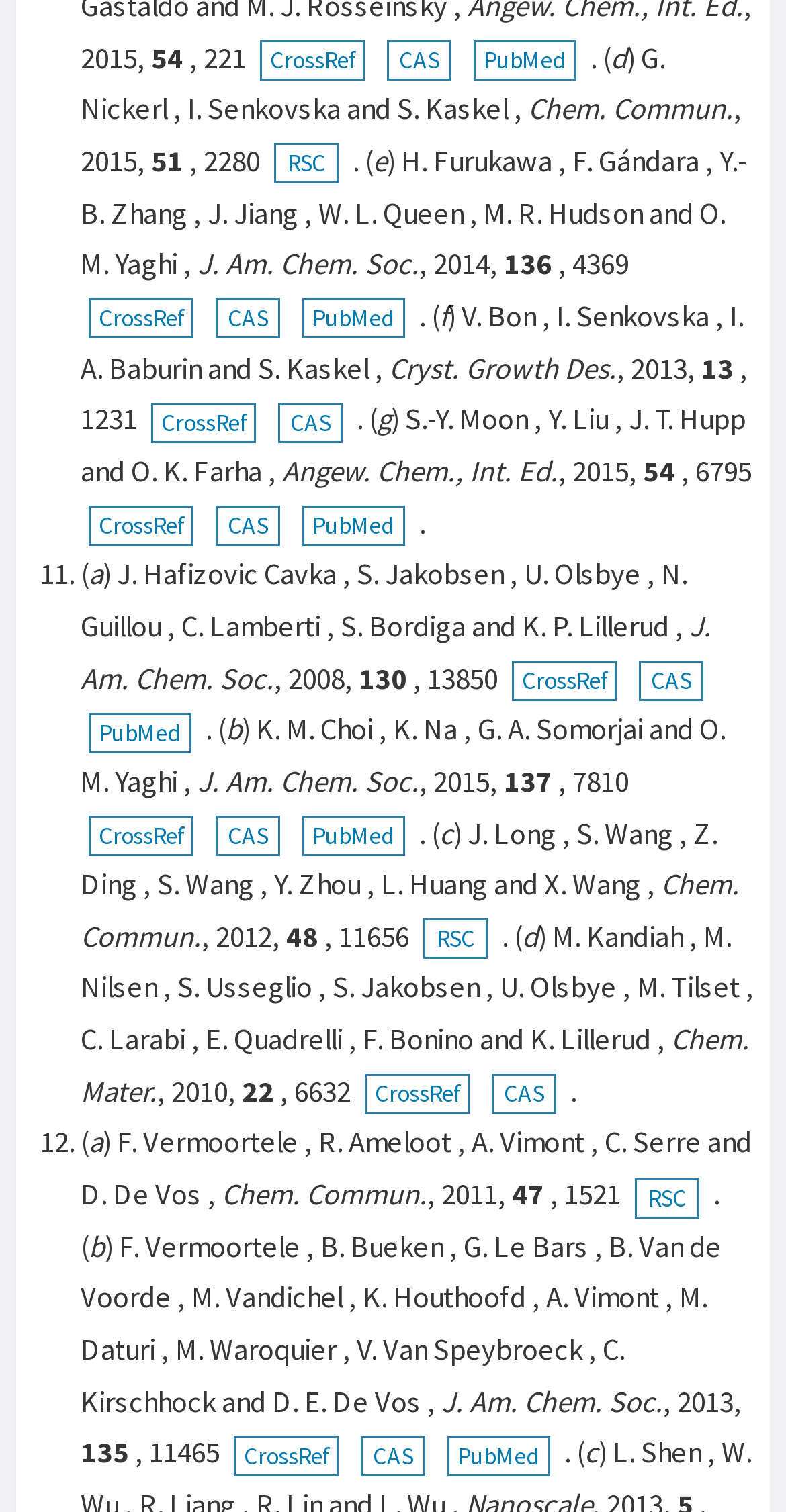Please determine the bounding box coordinates of the area that needs to be clicked to complete this task: 'Follow the 'CrossRef' link again'. The coordinates must be four float numbers between 0 and 1, formatted as [left, top, right, bottom].

[0.113, 0.198, 0.246, 0.224]